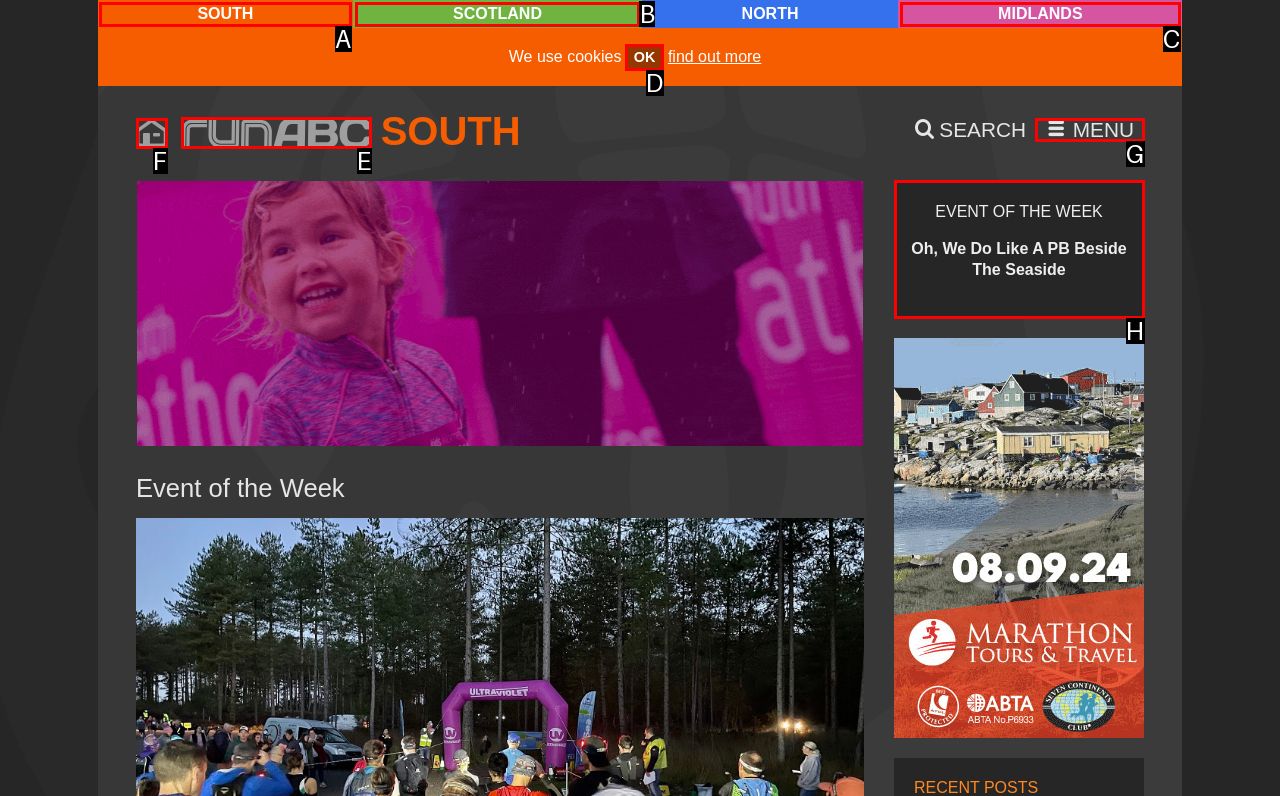Identify the correct letter of the UI element to click for this task: go to runABC
Respond with the letter from the listed options.

E